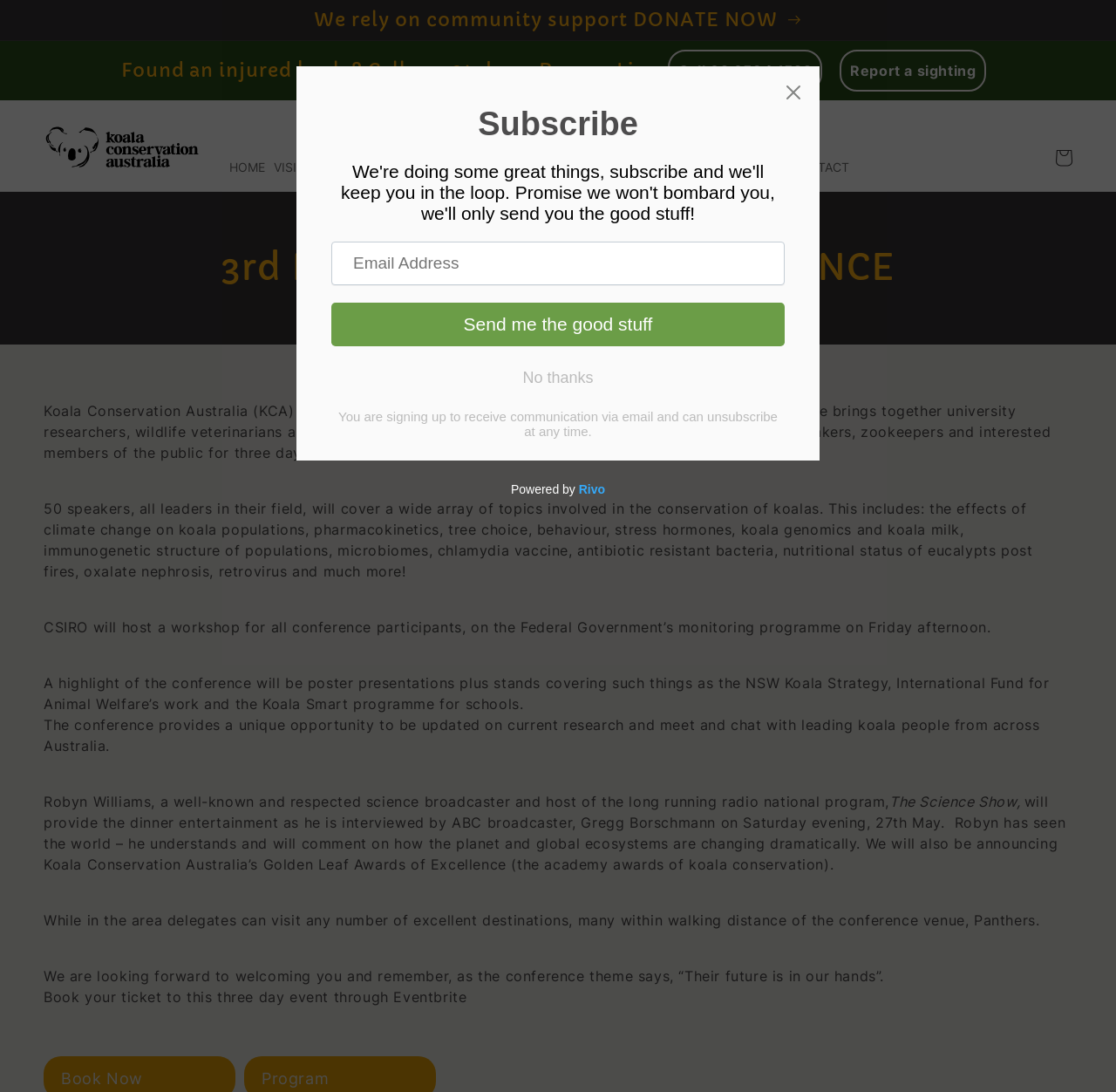What is the purpose of the 'DONATE NOW' link?
Using the image, give a concise answer in the form of a single word or short phrase.

To donate to the Koala Hospital